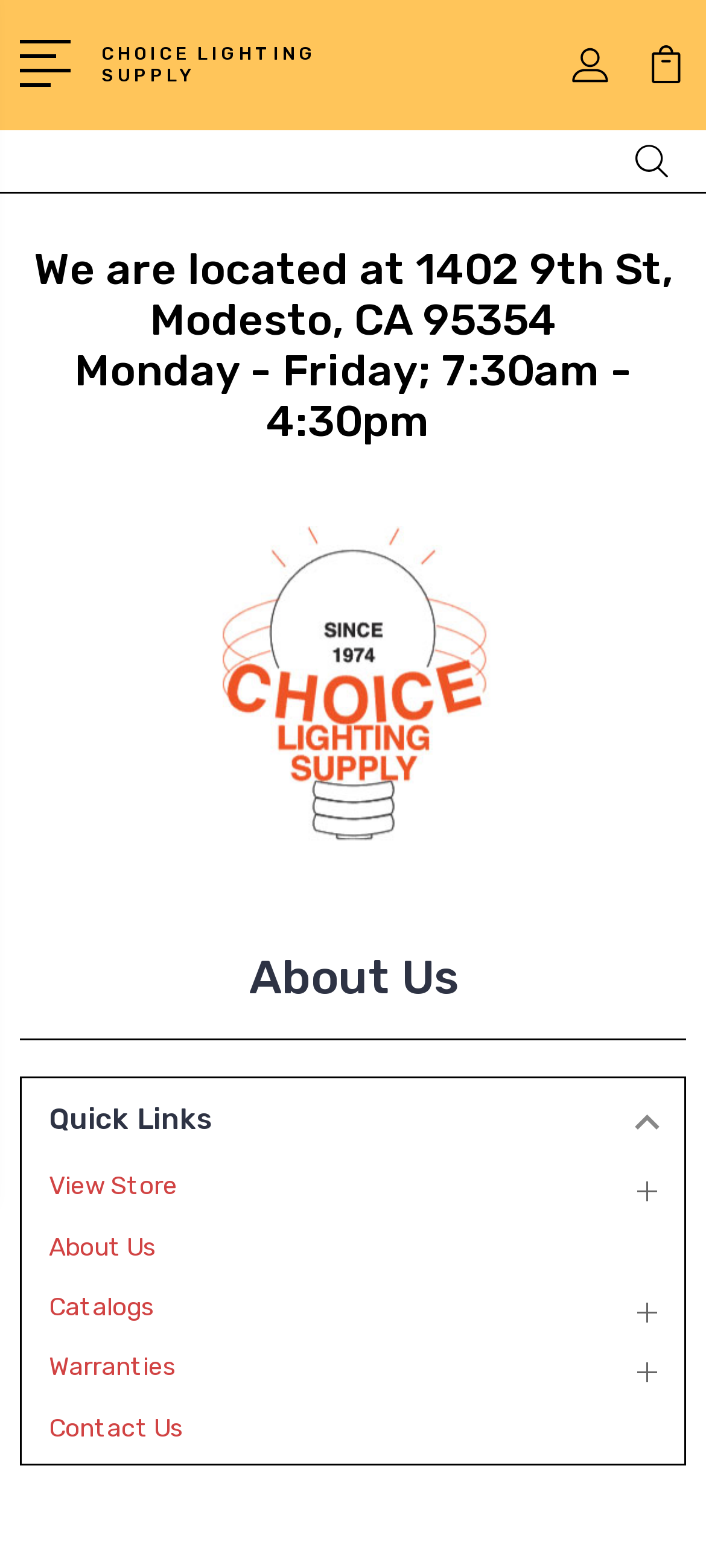Please identify the bounding box coordinates of the area that needs to be clicked to fulfill the following instruction: "Visit Choice Lighting Supply website."

[0.144, 0.012, 0.5, 0.072]